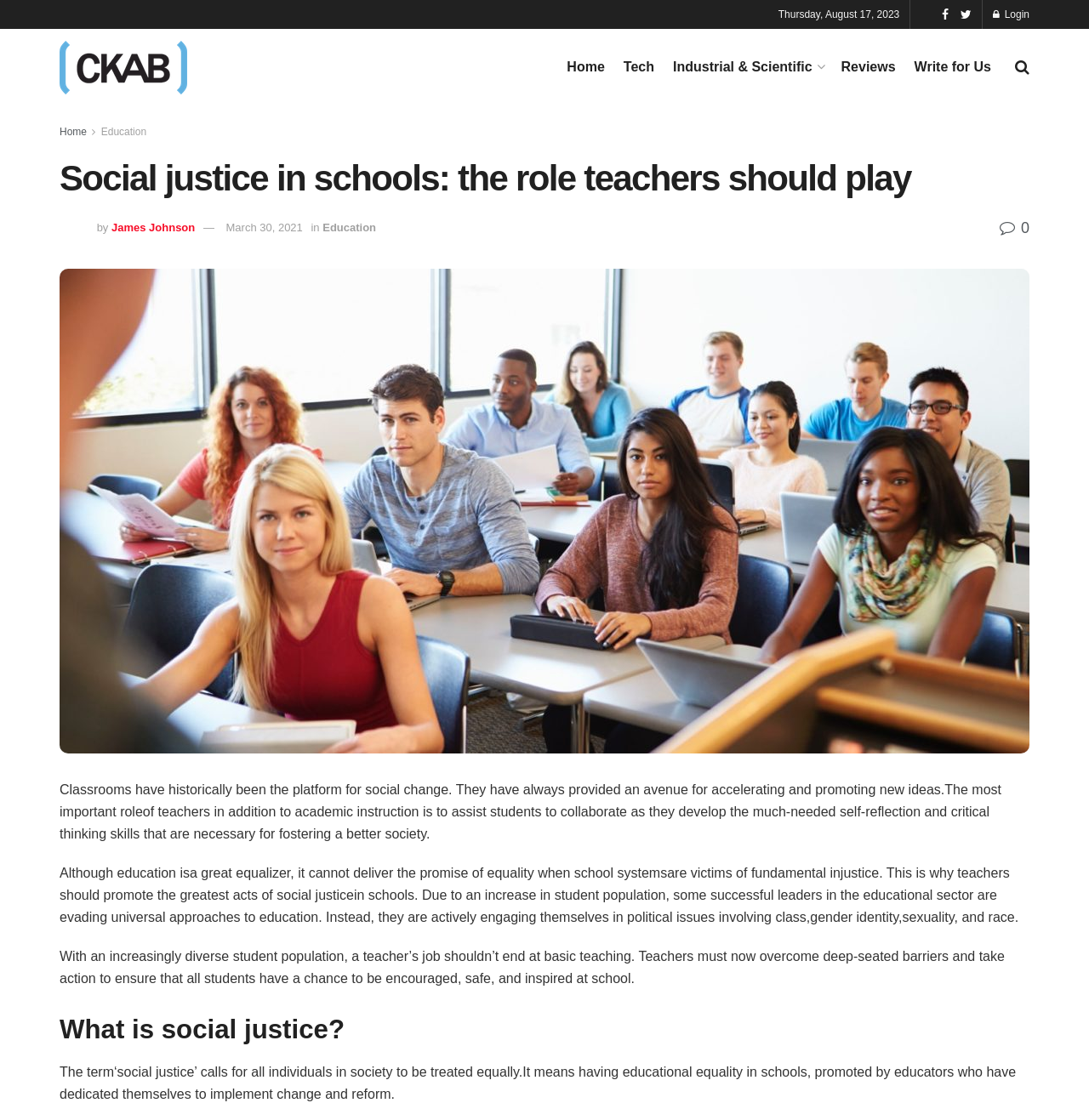Explain the webpage in detail, including its primary components.

The webpage appears to be an article discussing the role of teachers in promoting social justice in schools. At the top of the page, there is a date "Thursday, August 17, 2023" and a login link on the right side. Below that, there is a navigation menu with links to "Home", "Tech", "Industrial & Scientific", "Reviews", and "Write for Us". 

On the left side, there is a logo "CKAB" with a link to the homepage. Below the logo, there is another navigation menu with links to "Home" and "Education". 

The main content of the article starts with a heading "Social justice in schools: the role teachers should play" followed by an image of the author, James Johnson, and his name with a link to his profile. The article is dated March 30, 2021, and categorized under "Education". 

The article consists of four paragraphs of text. The first paragraph discusses the historical role of classrooms in promoting social change and the importance of teachers in assisting students to develop critical thinking skills. The second paragraph highlights the limitations of education in delivering equality when school systems are victims of fundamental injustice and the need for teachers to promote social justice. 

The third paragraph emphasizes the need for teachers to go beyond basic teaching and overcome barriers to ensure all students feel encouraged, safe, and inspired at school. The fourth paragraph defines social justice as treating all individuals equally and having educational equality in schools, promoted by educators who are dedicated to implementing change and reform.

Below the article, there is a large image of a group of people sitting in a room, which is described as being automatically generated with low confidence.